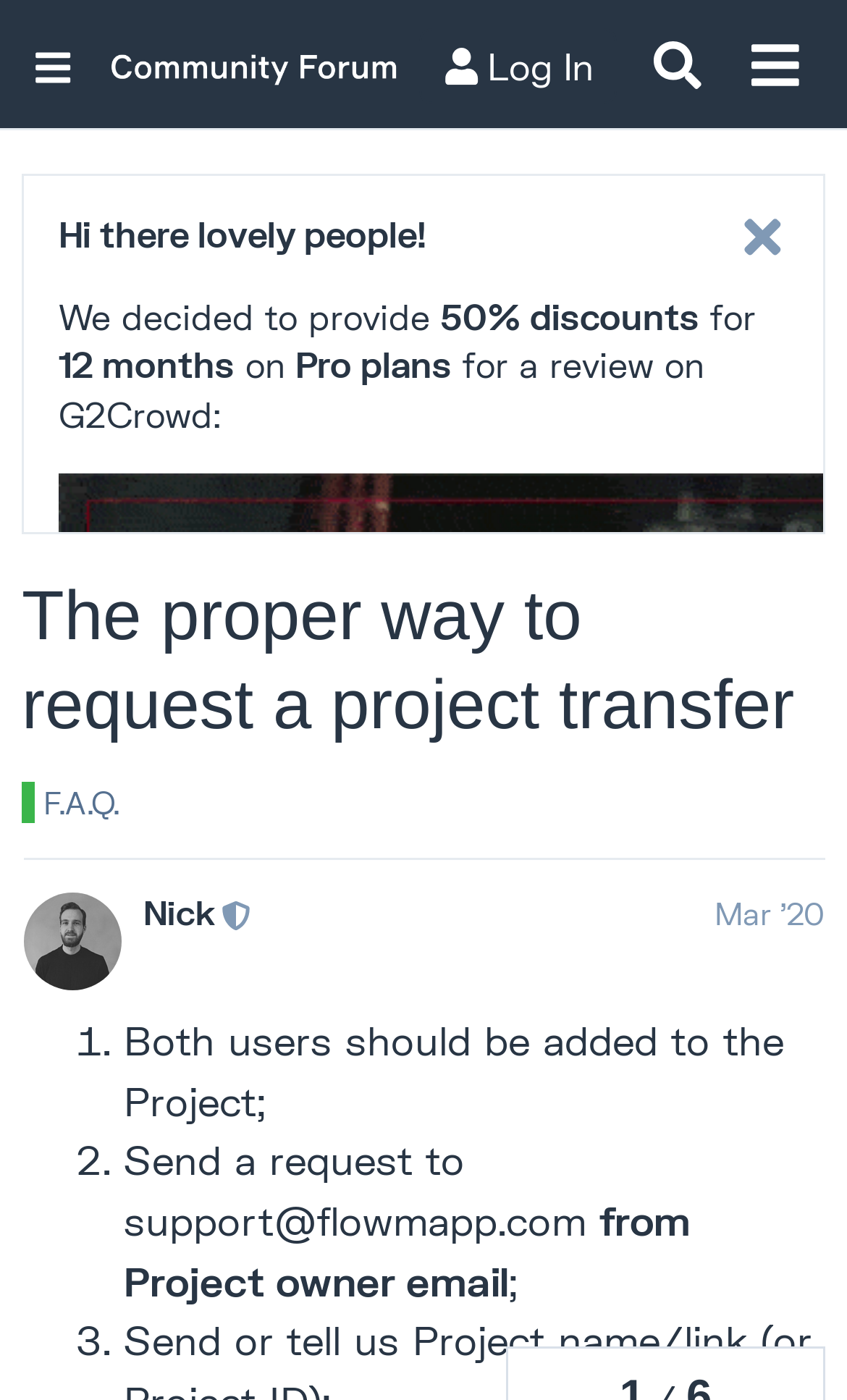Reply to the question with a brief word or phrase: What is the first step to request a project transfer?

Both users should be added to the Project